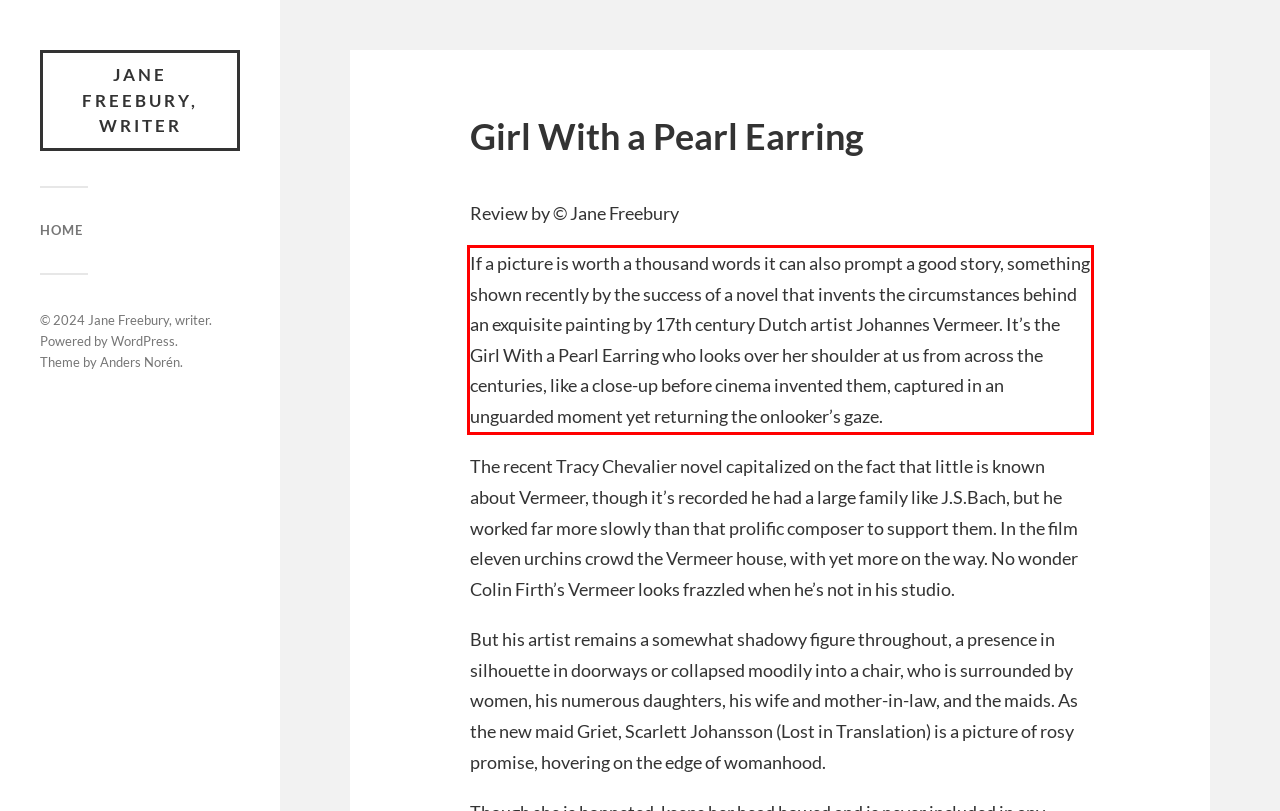Please analyze the screenshot of a webpage and extract the text content within the red bounding box using OCR.

If a picture is worth a thousand words it can also prompt a good story, something shown recently by the success of a novel that invents the circumstances behind an exquisite painting by 17th century Dutch artist Johannes Vermeer. It’s the Girl With a Pearl Earring who looks over her shoulder at us from across the centuries, like a close-up before cinema invented them, captured in an unguarded moment yet returning the onlooker’s gaze.